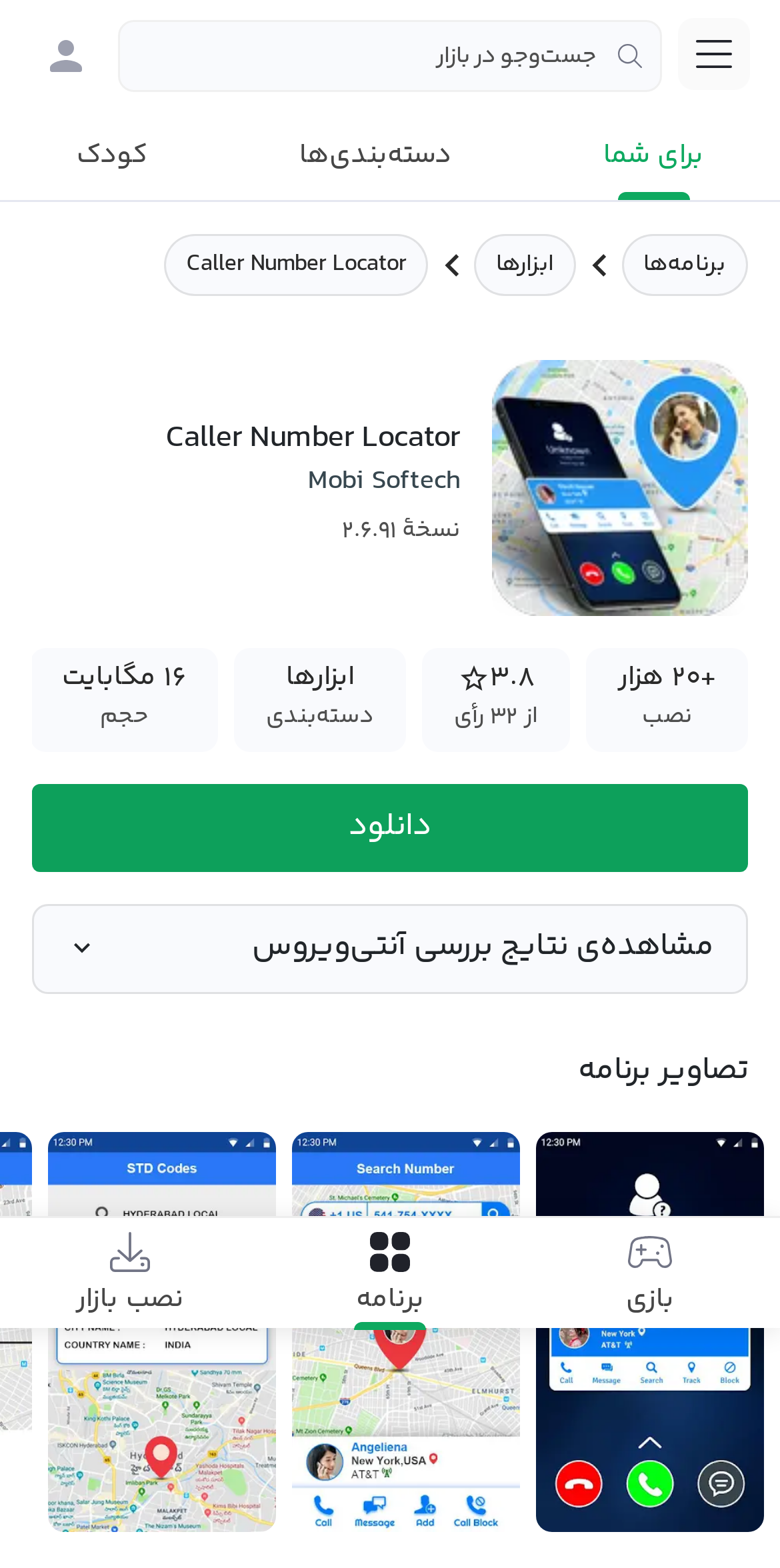Using the details in the image, give a detailed response to the question below:
What is the size of the app?

The size of the app can be found in the LayoutTableRow element with the text '۱۶ مگابایت' which is located in the middle of the webpage, indicating the size of the app.